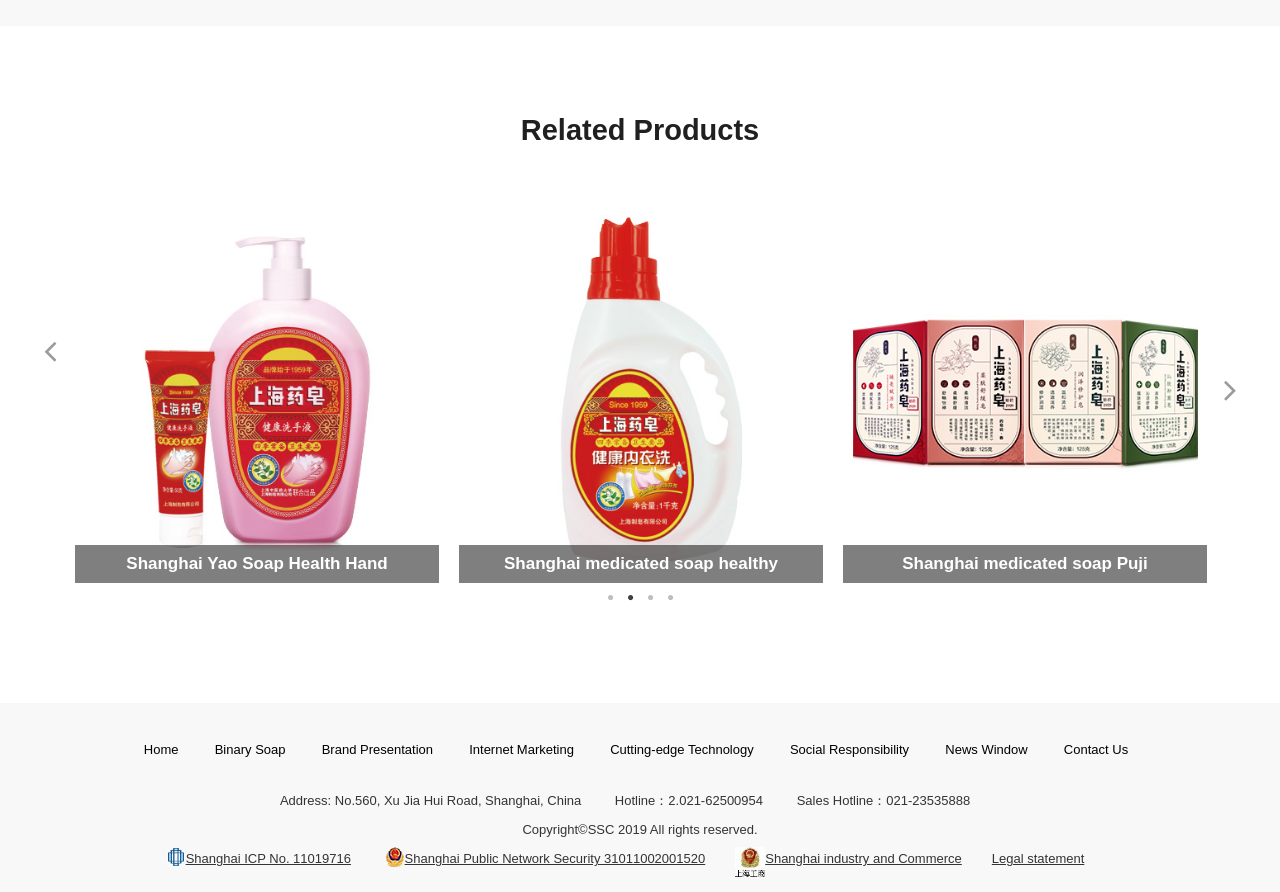Specify the bounding box coordinates of the element's region that should be clicked to achieve the following instruction: "Select the '2 of 3' tab". The bounding box coordinates consist of four float numbers between 0 and 1, in the format [left, top, right, bottom].

[0.484, 0.66, 0.5, 0.682]